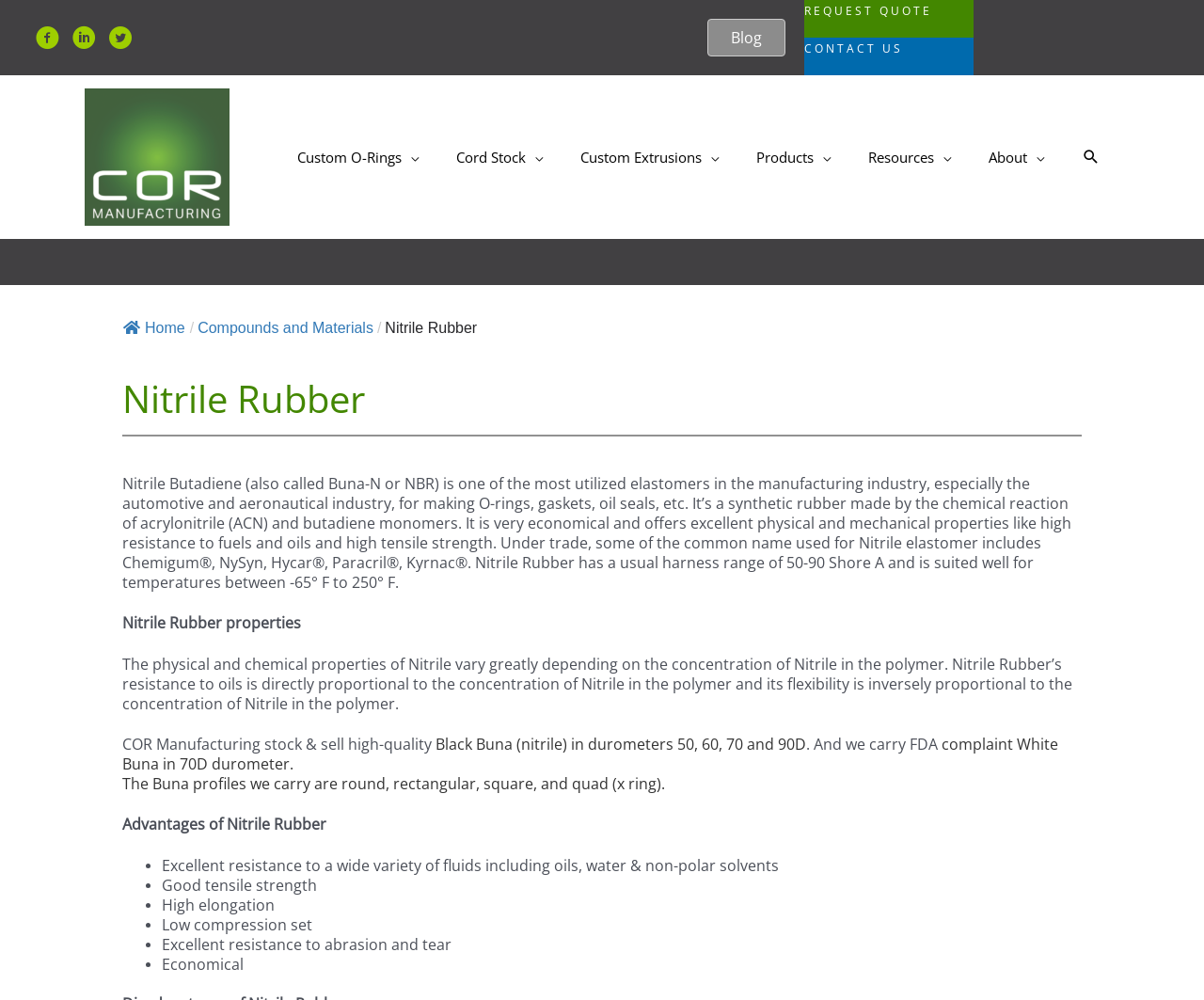Please identify the coordinates of the bounding box that should be clicked to fulfill this instruction: "Request a quote".

[0.668, 0.0, 0.808, 0.038]